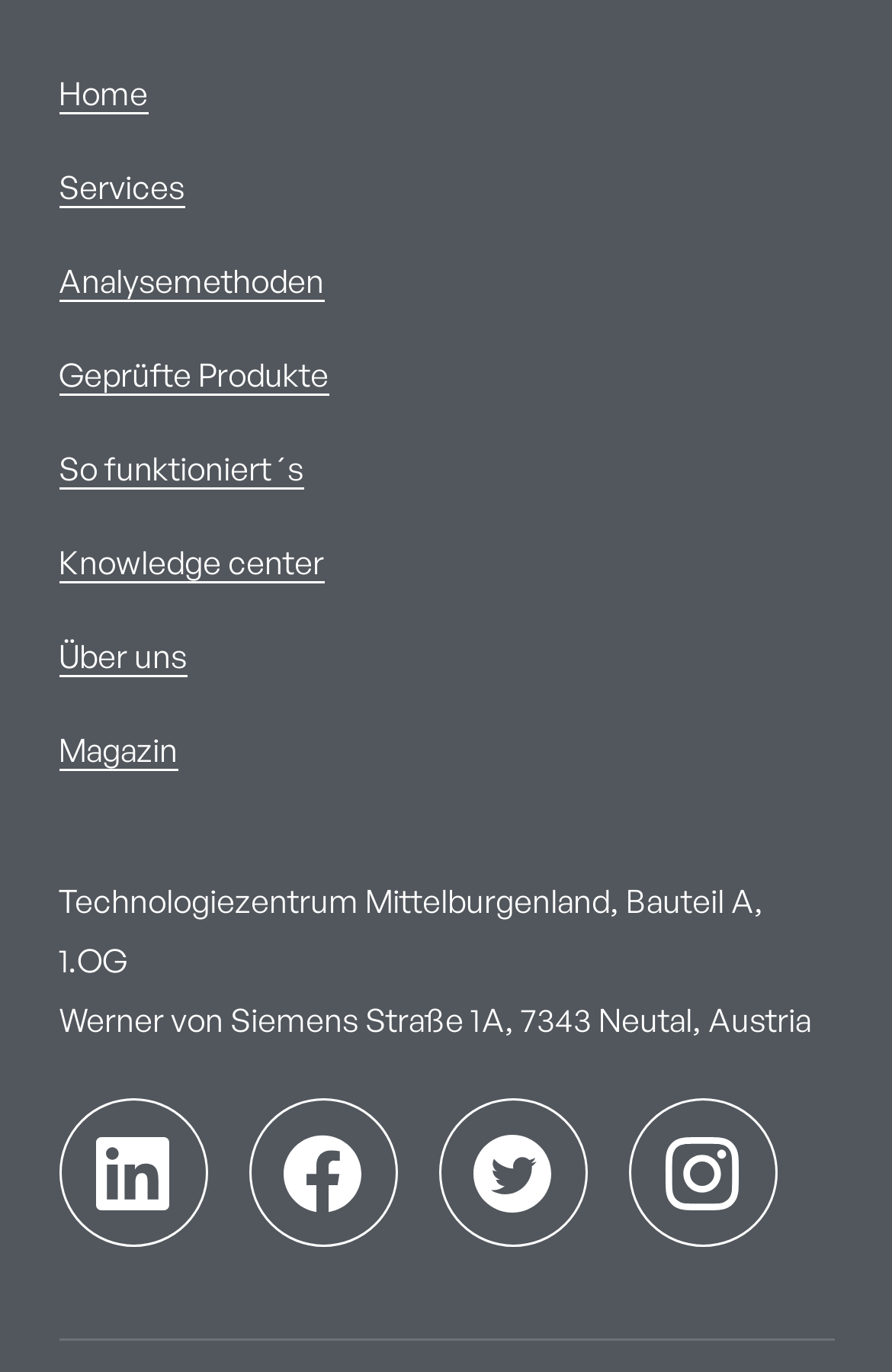Provide the bounding box coordinates of the section that needs to be clicked to accomplish the following instruction: "Read the Magazin."

[0.065, 0.537, 0.199, 0.562]